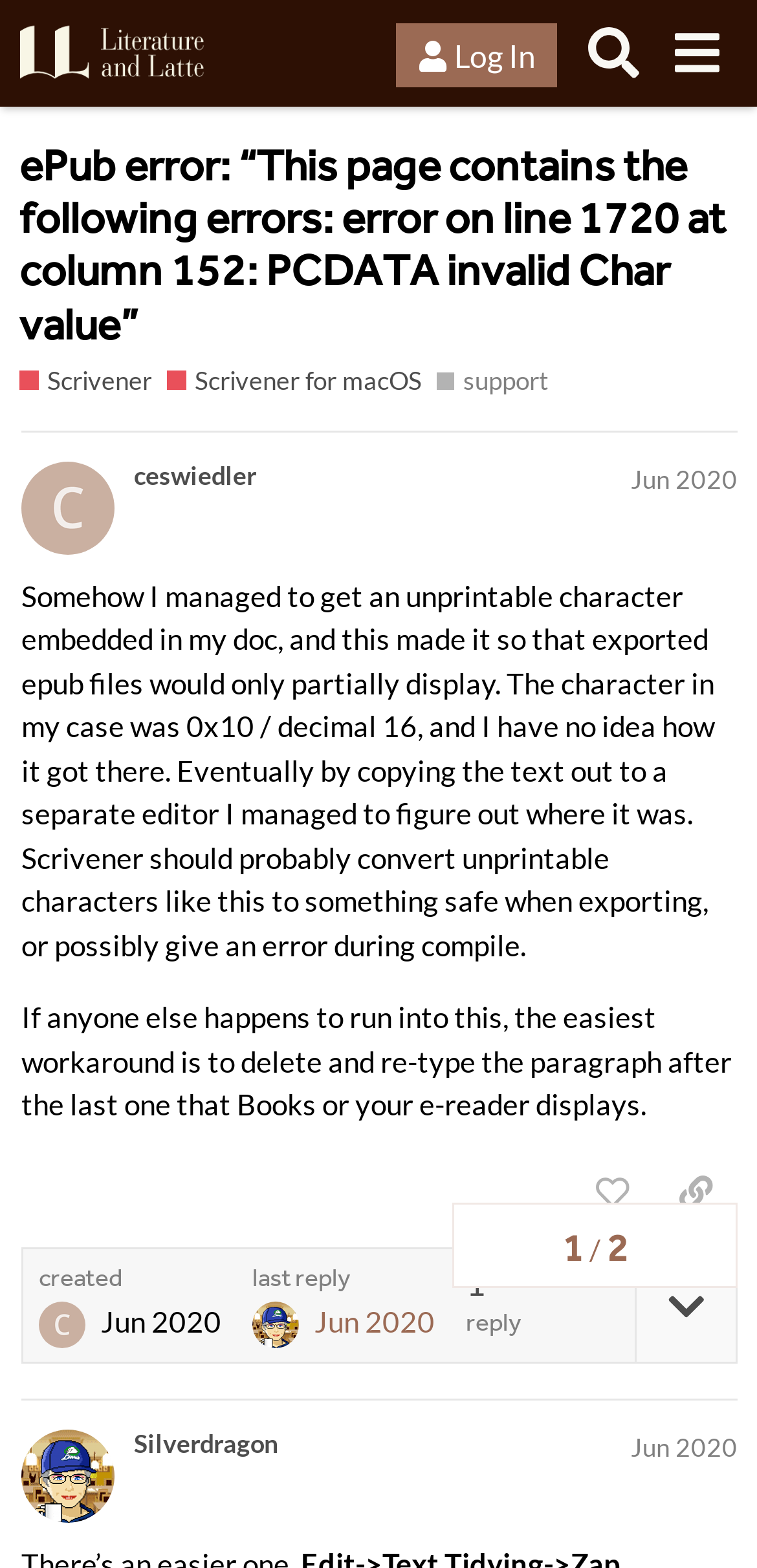Please give the bounding box coordinates of the area that should be clicked to fulfill the following instruction: "View the topic progress". The coordinates should be in the format of four float numbers from 0 to 1, i.e., [left, top, right, bottom].

[0.597, 0.767, 0.974, 0.821]